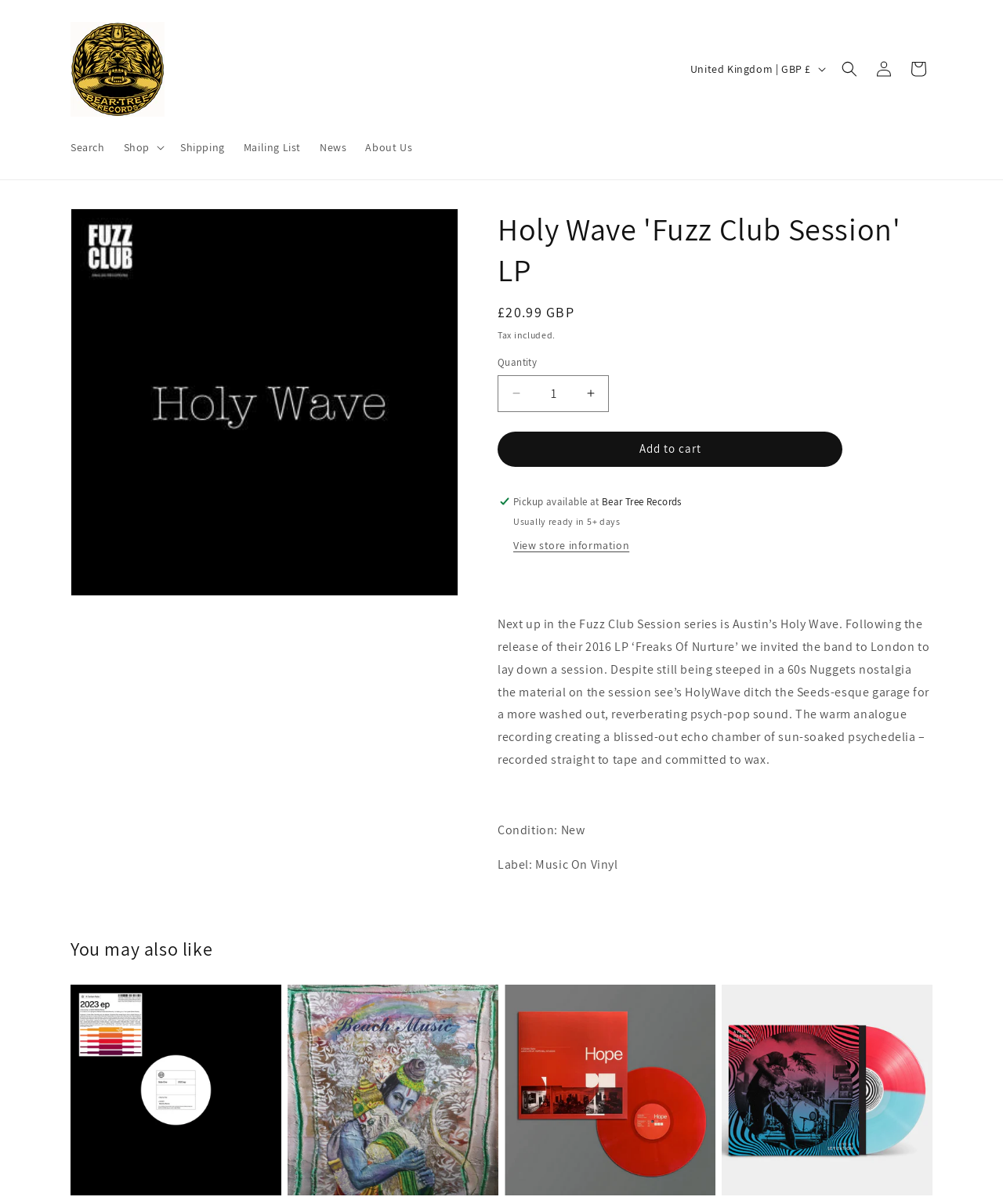Identify the bounding box coordinates for the element you need to click to achieve the following task: "Log in". Provide the bounding box coordinates as four float numbers between 0 and 1, in the form [left, top, right, bottom].

[0.864, 0.043, 0.898, 0.072]